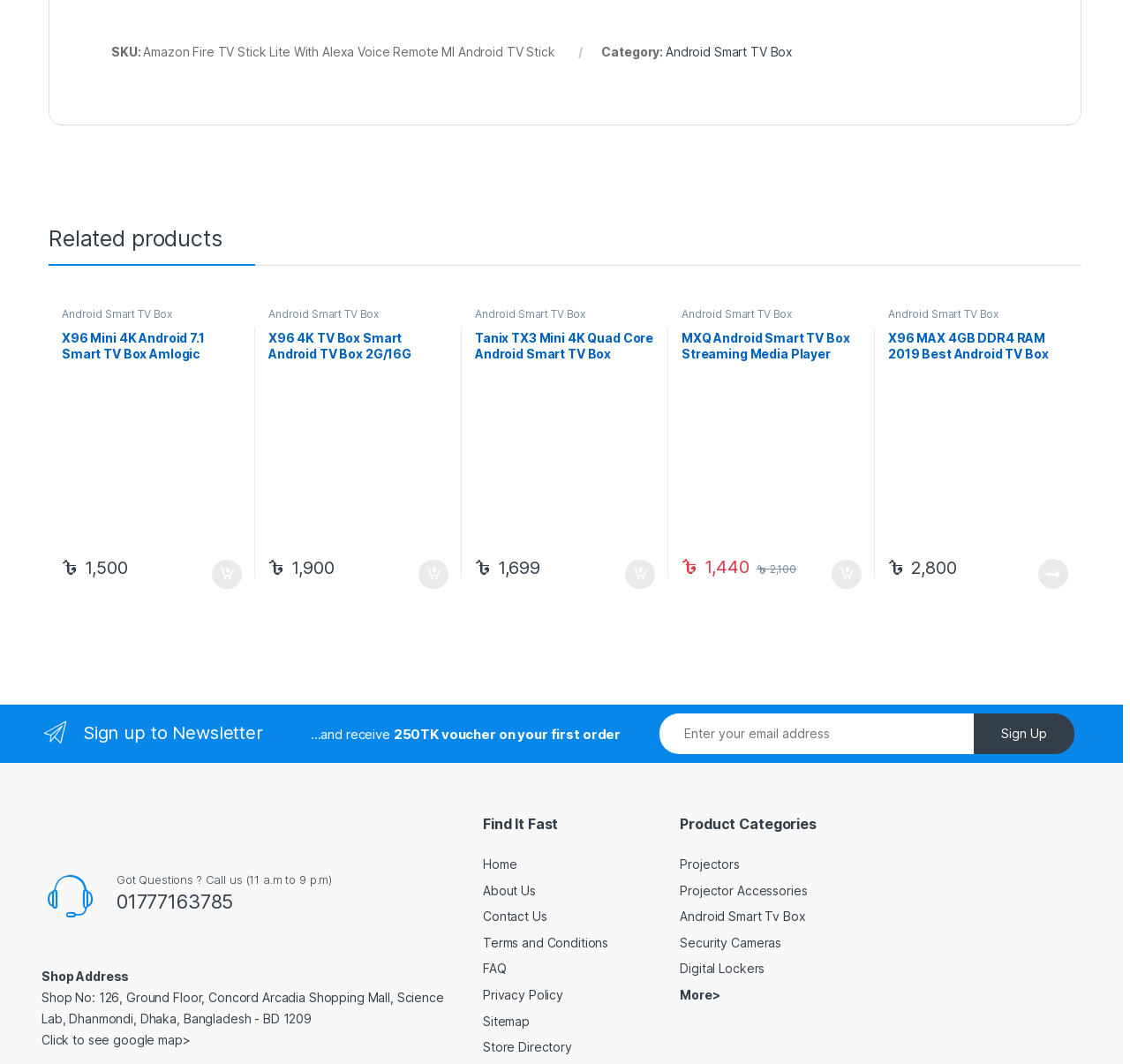What is the name of the website?
Using the information from the image, answer the question thoroughly.

I found the image with the text 'Zymak BD', which suggests that this is the name of the website.